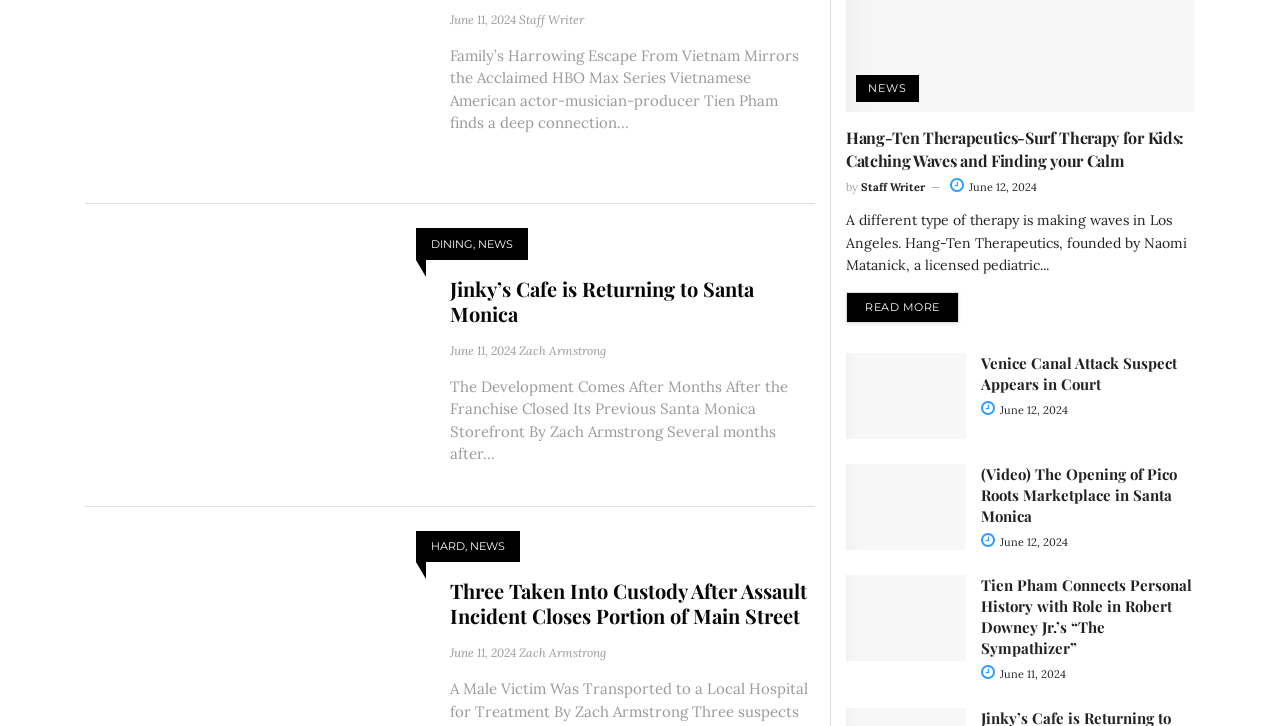Utilize the details in the image to give a detailed response to the question: What is the category of the article 'Three Taken Into Custody After Assault Incident Closes Portion of Main Street'?

I found the category by looking at the link element with the text 'NEWS' which is located near the heading 'Three Taken Into Custody After Assault Incident Closes Portion of Main Street'.